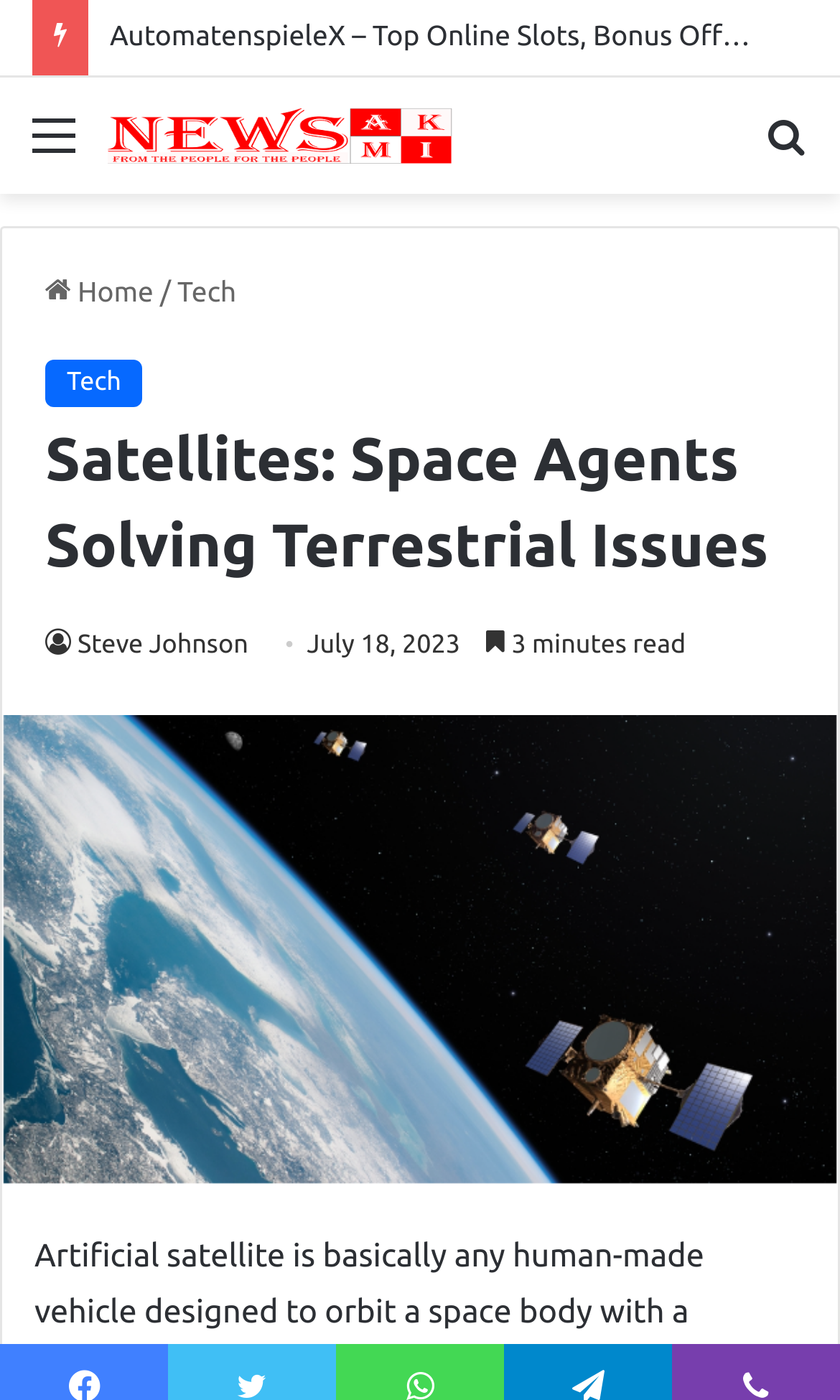What is the author of this article?
Please utilize the information in the image to give a detailed response to the question.

The author of this article can be found in the header section of the webpage, where it is written 'Steve Johnson' next to the date 'July 18, 2023'.